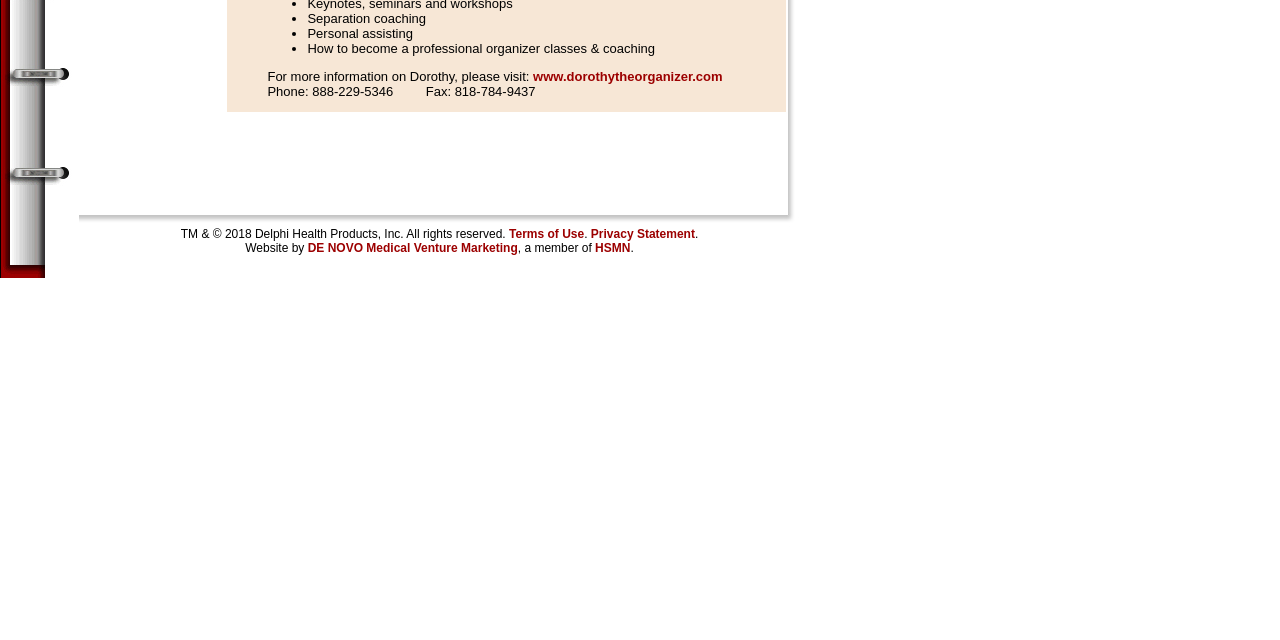Using the element description provided, determine the bounding box coordinates in the format (top-left x, top-left y, bottom-right x, bottom-right y). Ensure that all values are floating point numbers between 0 and 1. Element description: Terms of Use

[0.398, 0.355, 0.456, 0.377]